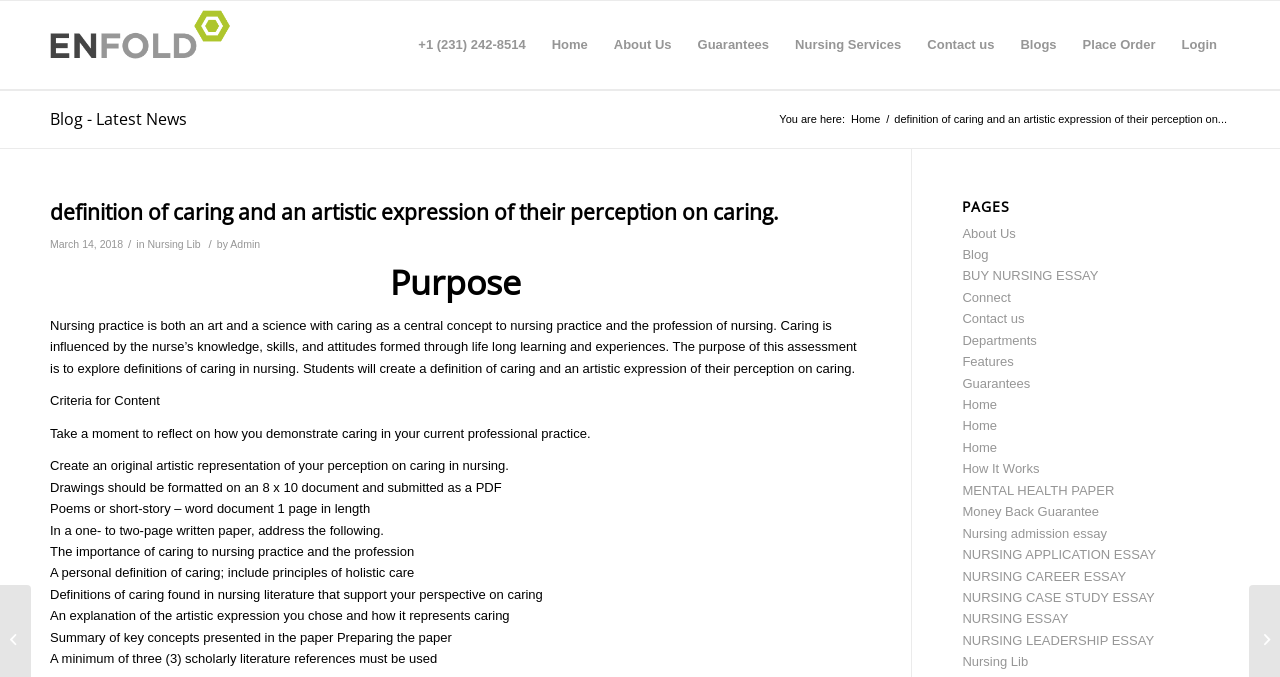Given the element description Blog - Latest News, specify the bounding box coordinates of the corresponding UI element in the format (top-left x, top-left y, bottom-right x, bottom-right y). All values must be between 0 and 1.

[0.039, 0.16, 0.146, 0.192]